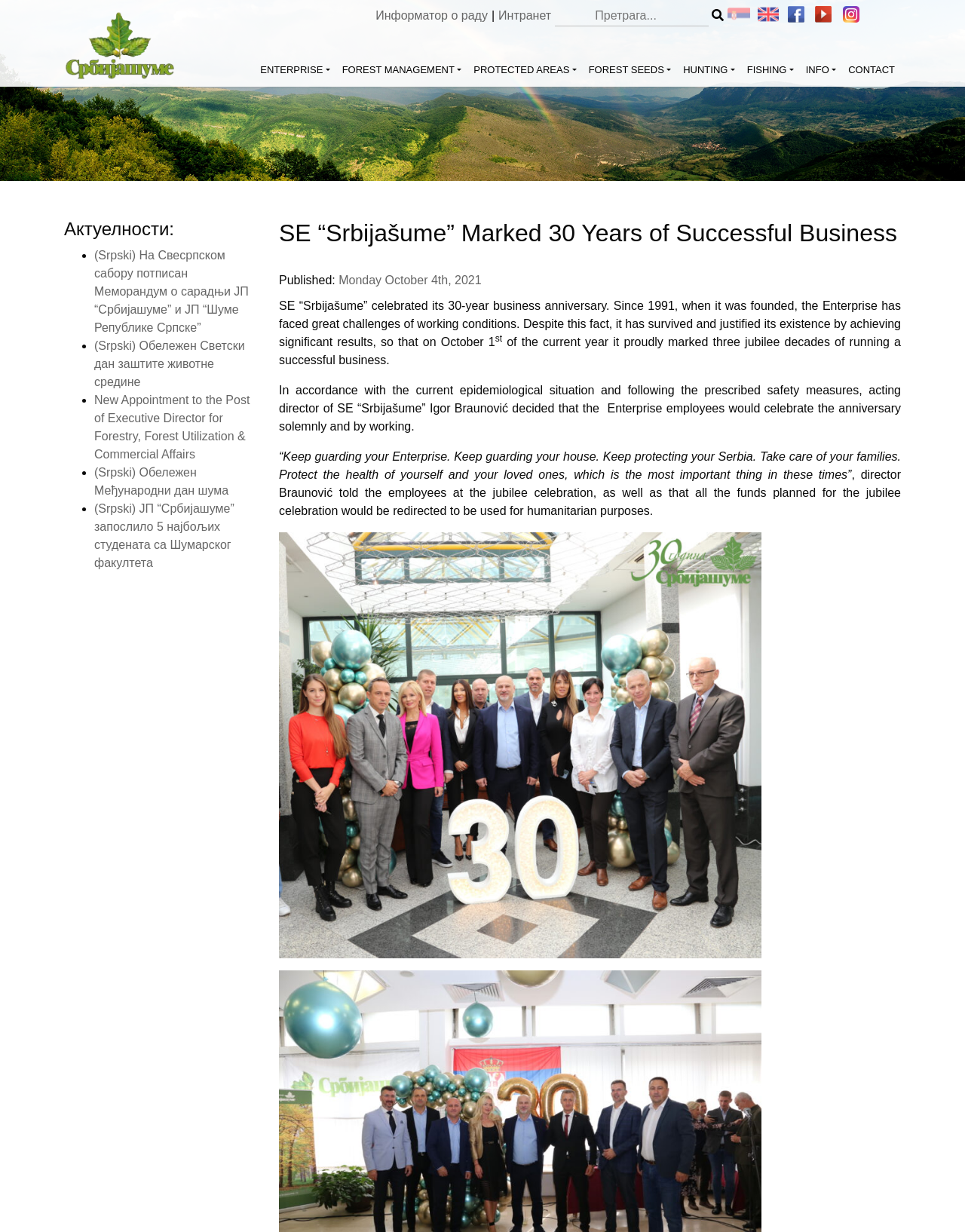Extract the bounding box coordinates for the HTML element that matches this description: "FOREST SEEDS". The coordinates should be four float numbers between 0 and 1, i.e., [left, top, right, bottom].

[0.604, 0.046, 0.702, 0.068]